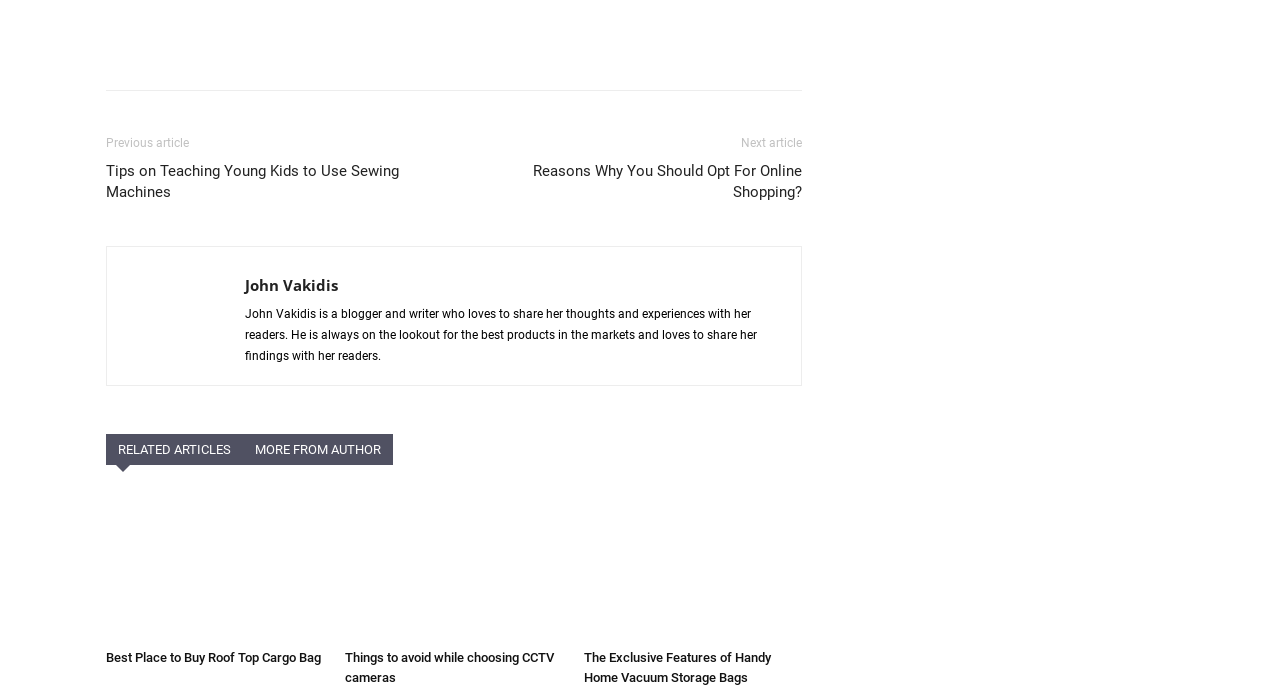Identify the bounding box coordinates of the element that should be clicked to fulfill this task: "View the author's profile". The coordinates should be provided as four float numbers between 0 and 1, i.e., [left, top, right, bottom].

[0.191, 0.392, 0.264, 0.421]